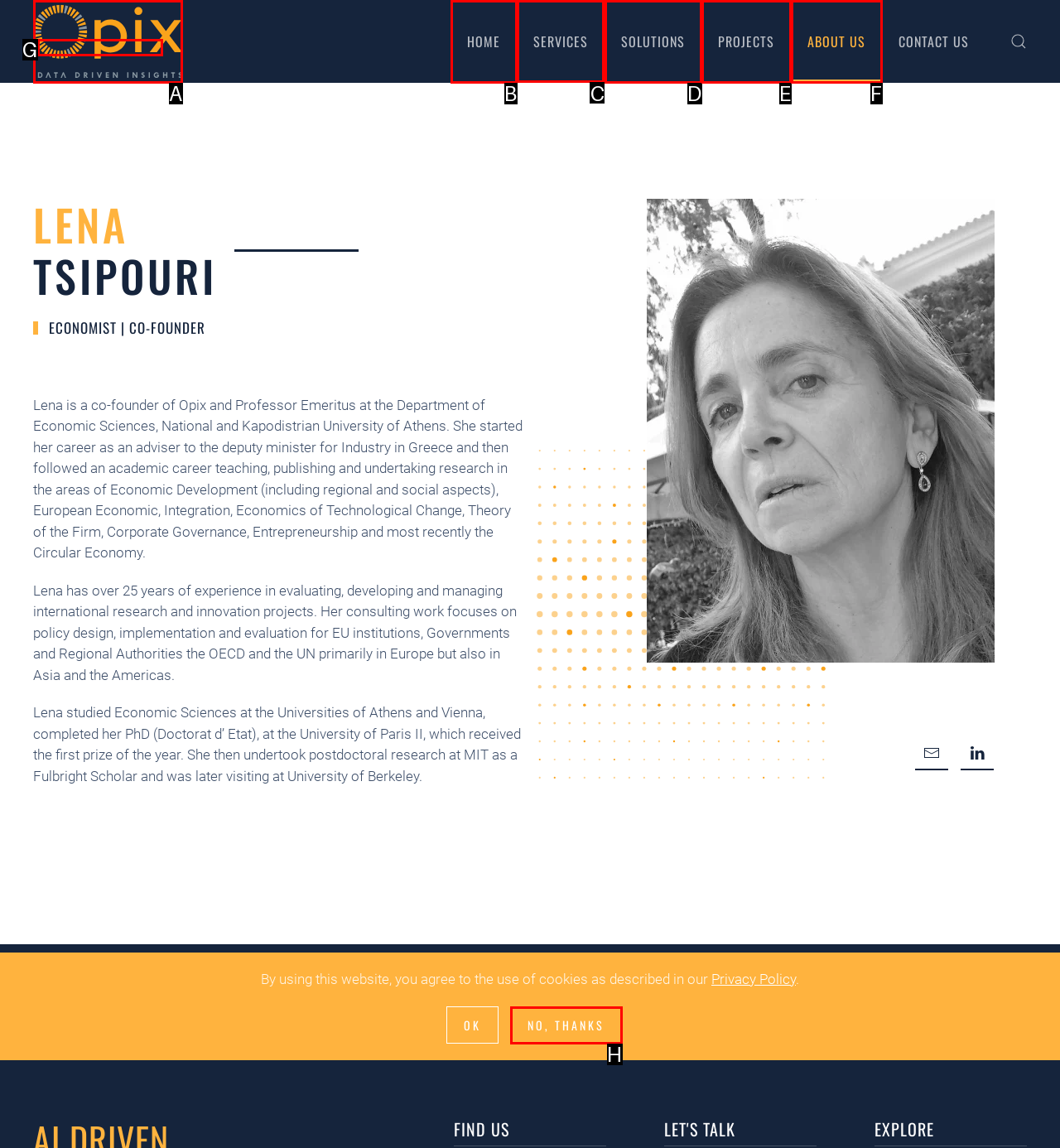Which HTML element should be clicked to complete the following task: Click on the 'RISE OF THE JUDGE' link?
Answer with the letter corresponding to the correct choice.

None